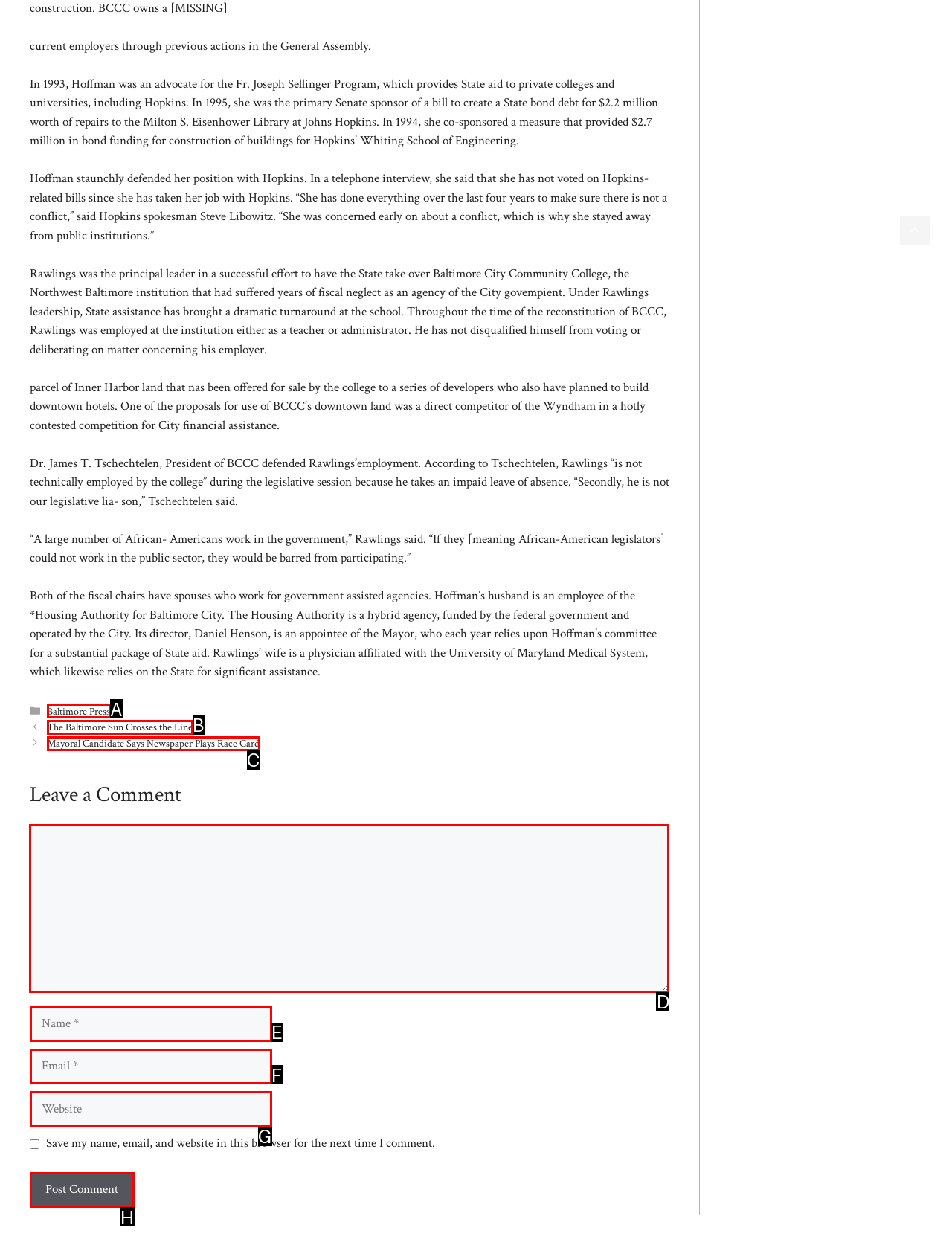Point out the letter of the HTML element you should click on to execute the task: Enter your comment in the 'Comment' field
Reply with the letter from the given options.

D